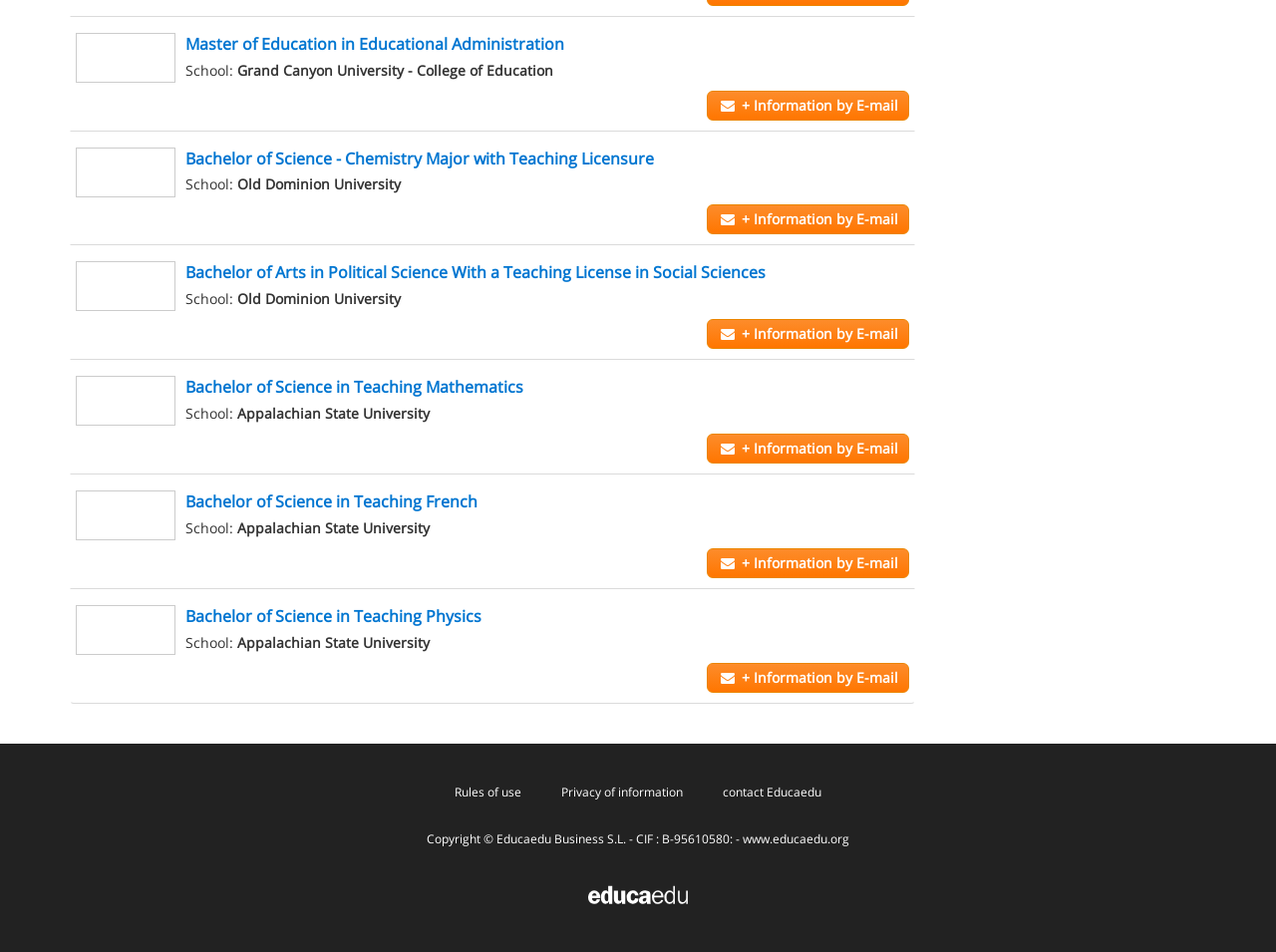Please identify the coordinates of the bounding box that should be clicked to fulfill this instruction: "View Master of Education in Educational Administration".

[0.145, 0.034, 0.442, 0.057]